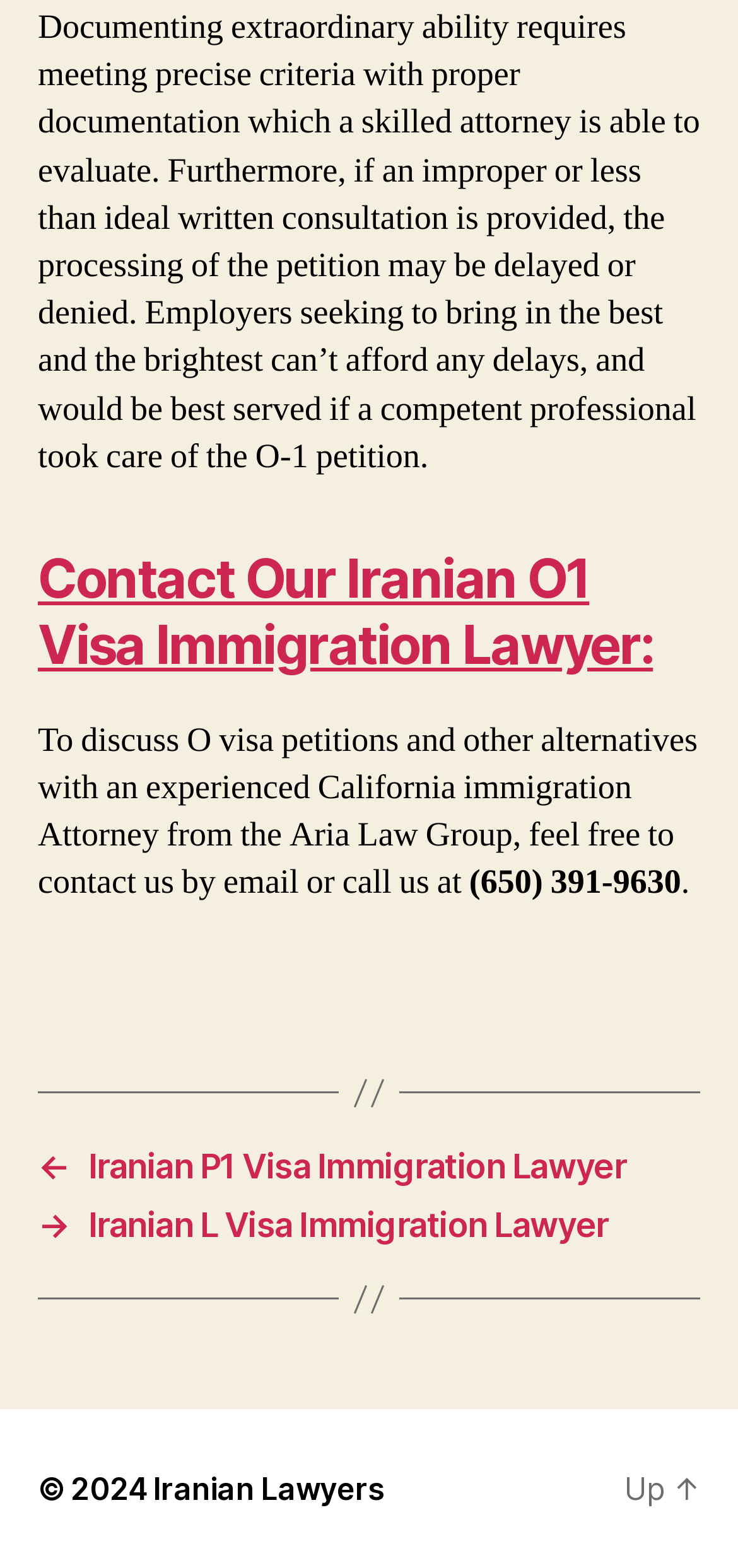Show the bounding box coordinates for the HTML element as described: "alt="Acropolis Logo"".

None